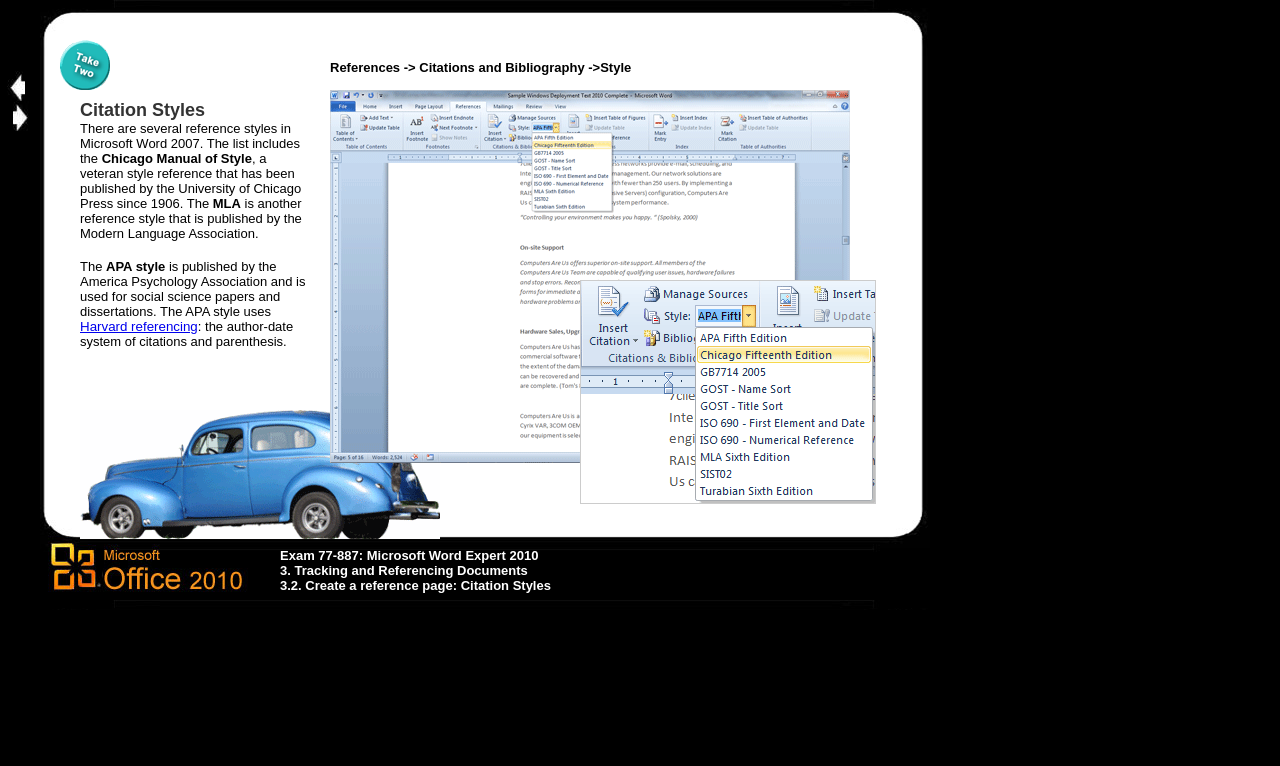What is the name of the style published by the America Psychology Association?
Look at the image and construct a detailed response to the question.

The text 'The APA style is published by the America Psychology Association and is used for social science papers and dissertations.' is present in the LayoutTableCell with bounding box coordinates [0.025, 0.0, 0.727, 0.796], which mentions the APA style and its publisher.